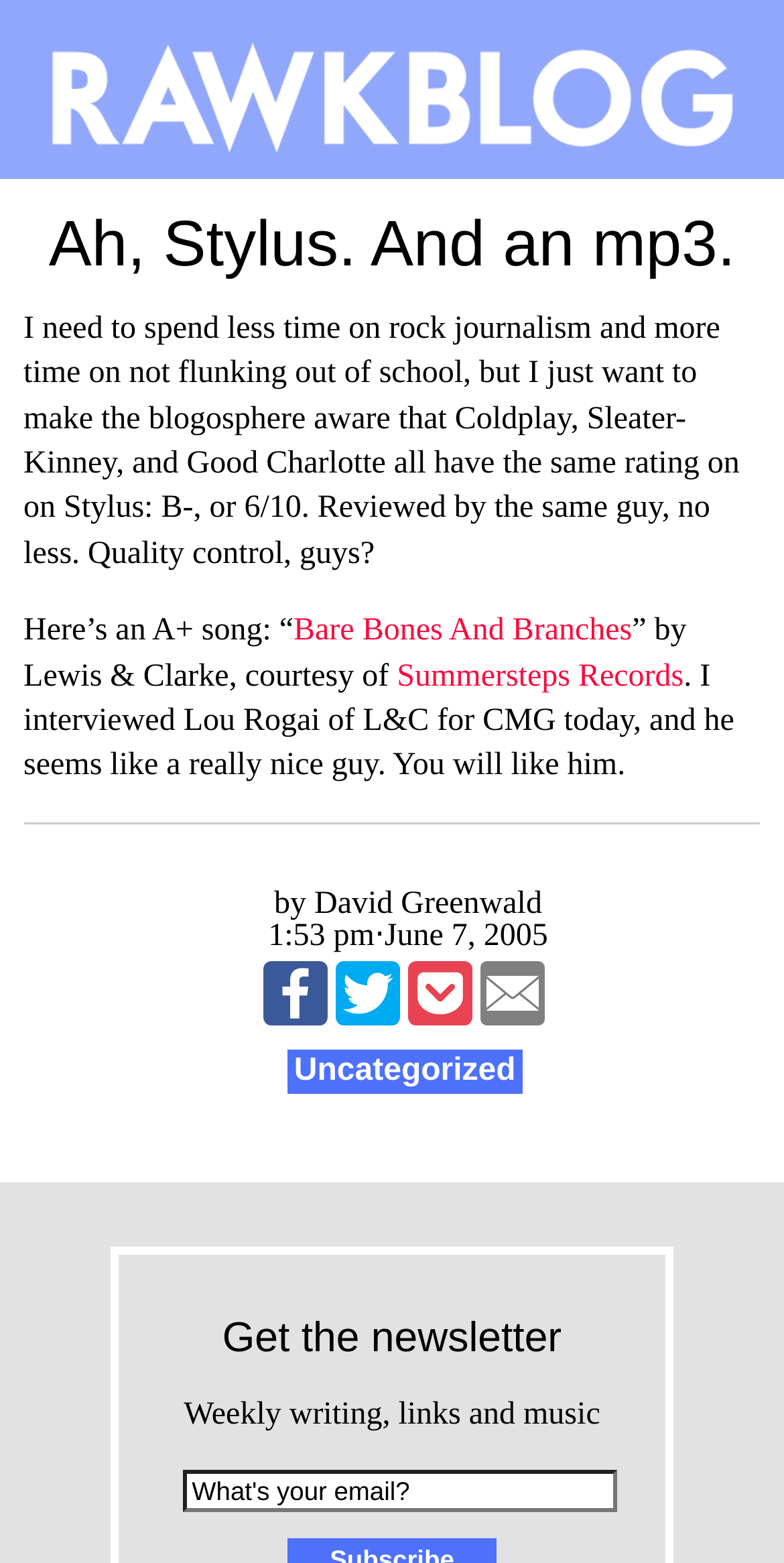Identify the bounding box for the described UI element. Provide the coordinates in (top-left x, top-left y, bottom-right x, bottom-right y) format with values ranging from 0 to 1: Bare Bones And Branches

[0.374, 0.393, 0.806, 0.414]